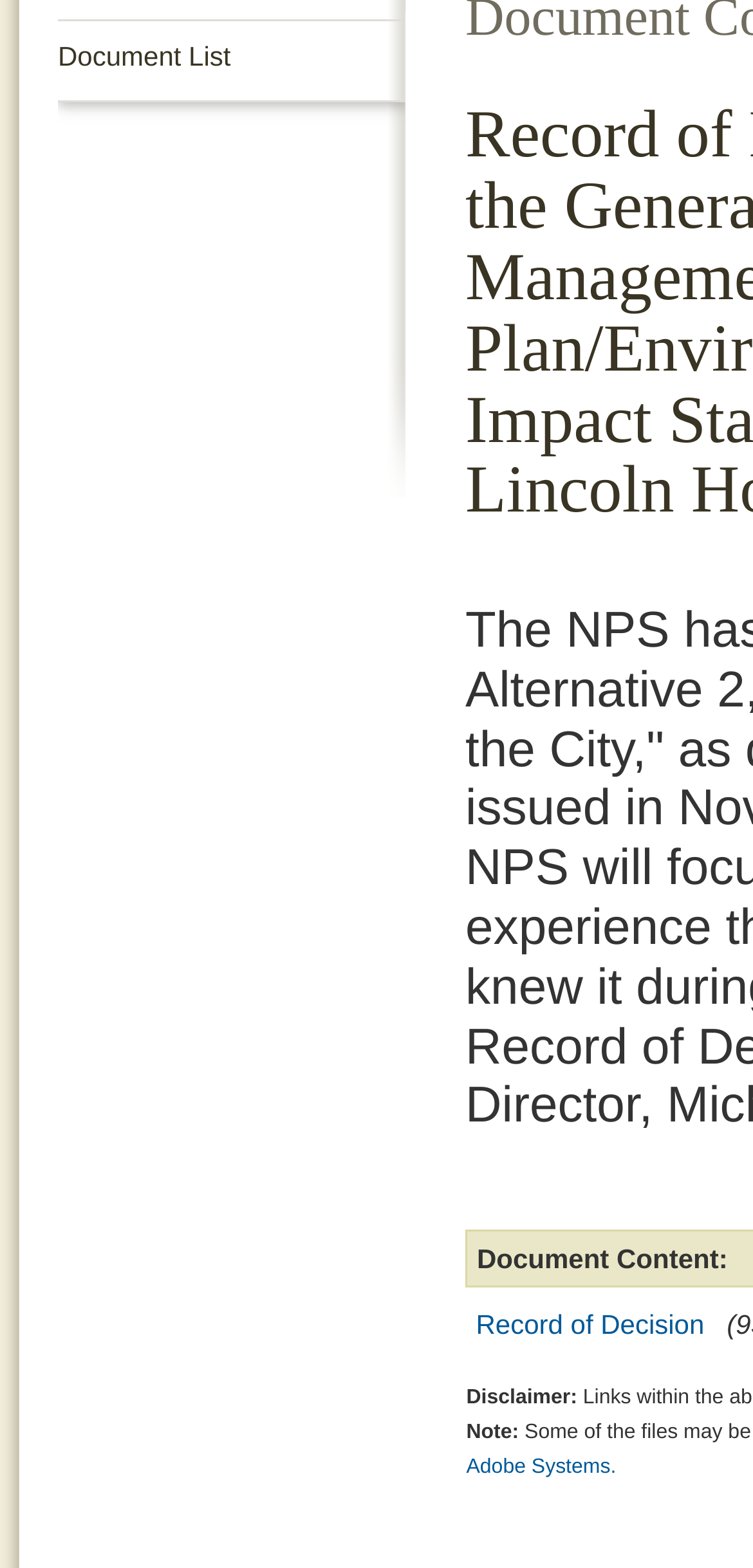Based on the element description: "Vishwanews", identify the bounding box coordinates for this UI element. The coordinates must be four float numbers between 0 and 1, listed as [left, top, right, bottom].

None